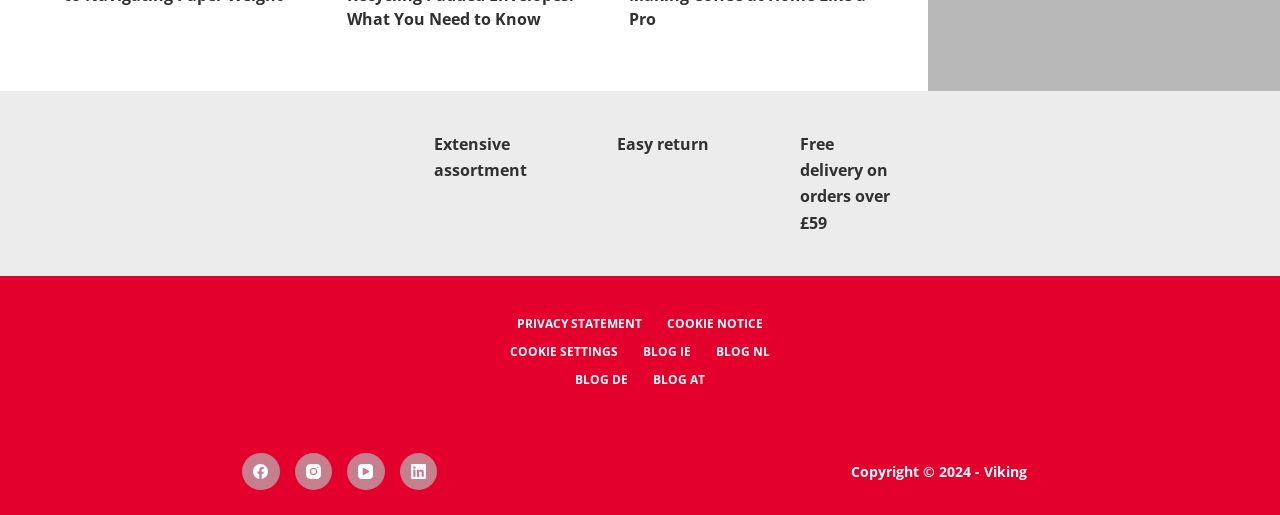What is the language of the blog? Using the information from the screenshot, answer with a single word or phrase.

Multiple